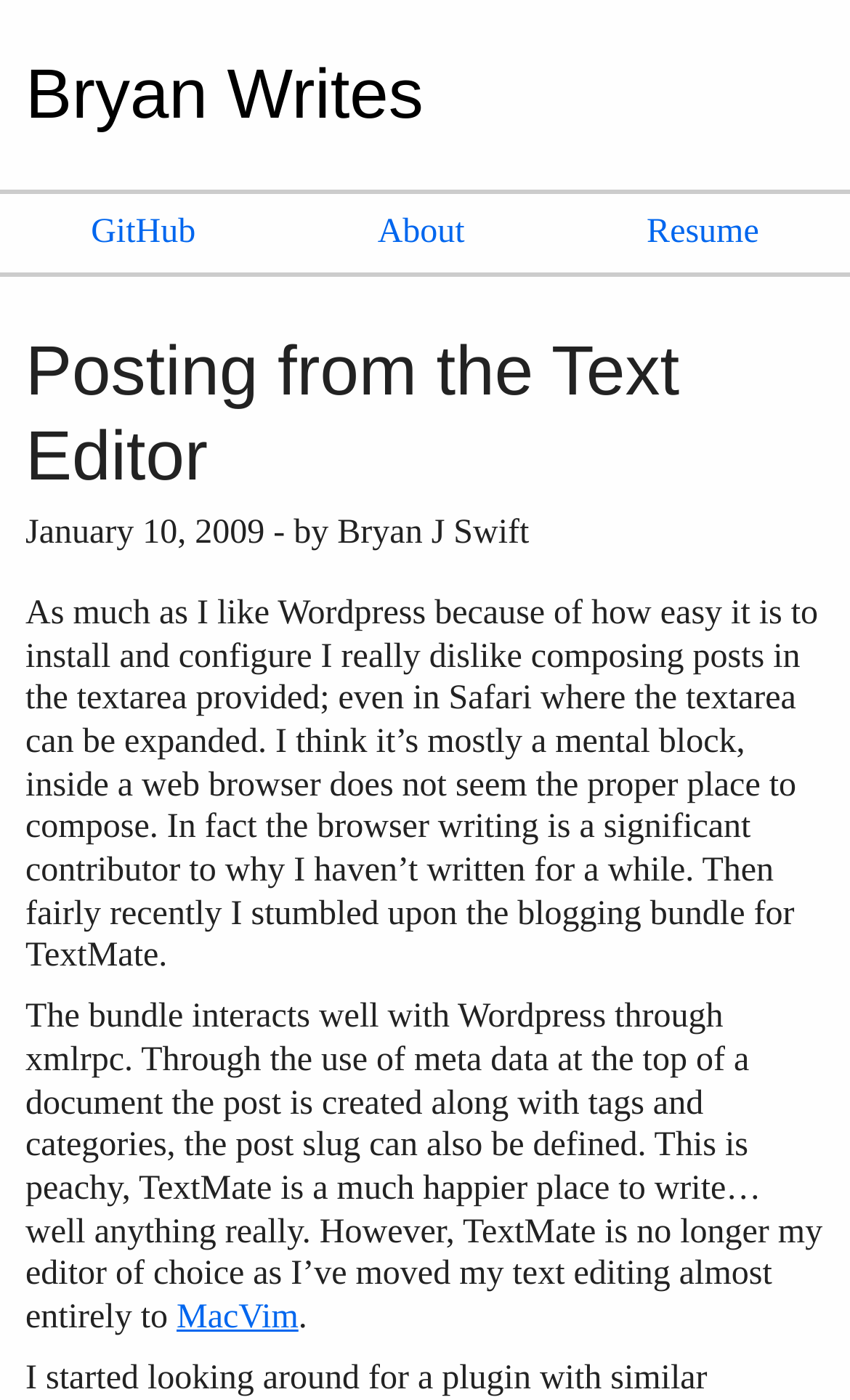Examine the screenshot and answer the question in as much detail as possible: What is the date of the post?

The date of the post can be found in the time element, which contains the static text 'January', '10', ',', and '2009'.